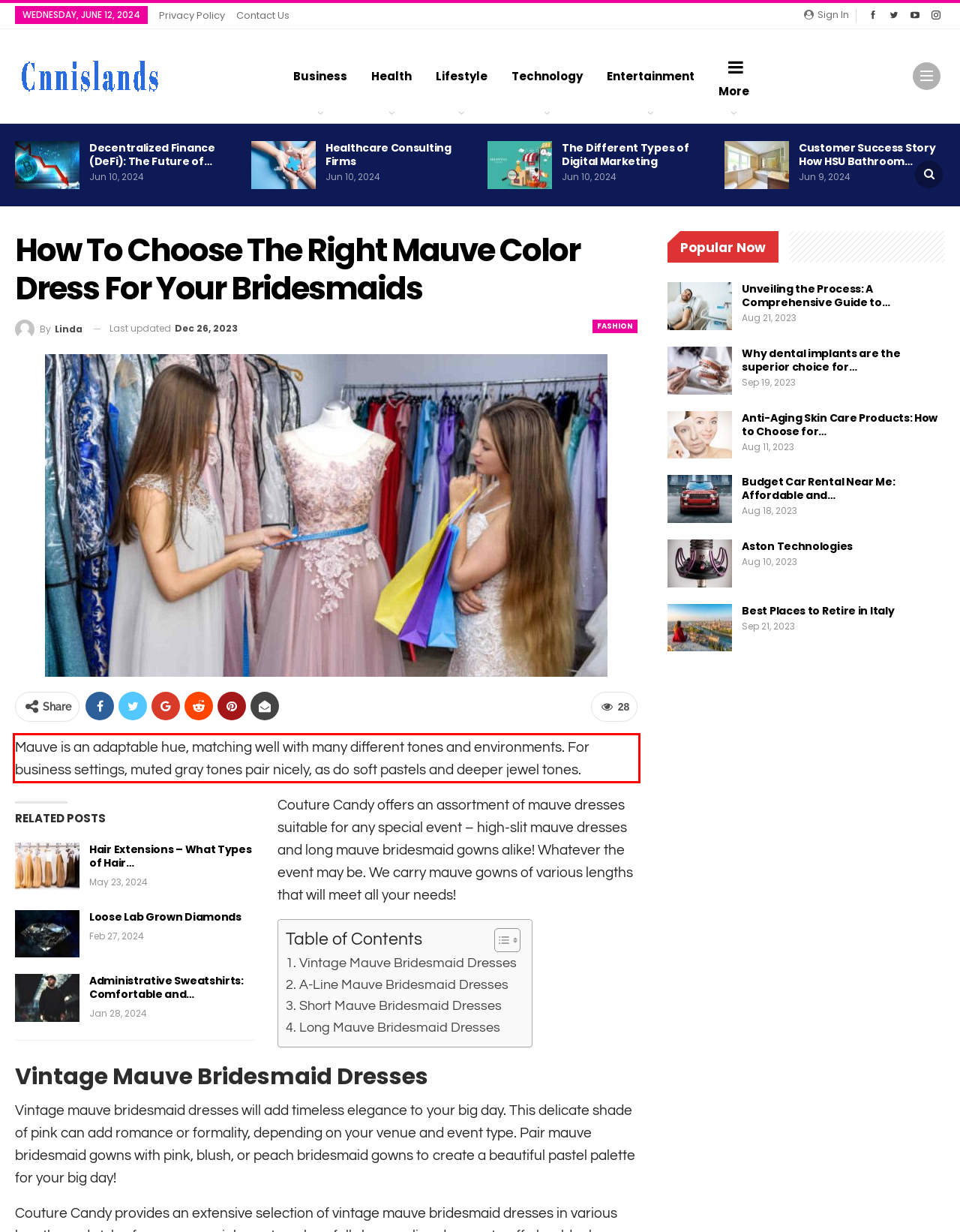Please take the screenshot of the webpage, find the red bounding box, and generate the text content that is within this red bounding box.

Mauve is an adaptable hue, matching well with many different tones and environments. For business settings, muted gray tones pair nicely, as do soft pastels and deeper jewel tones.